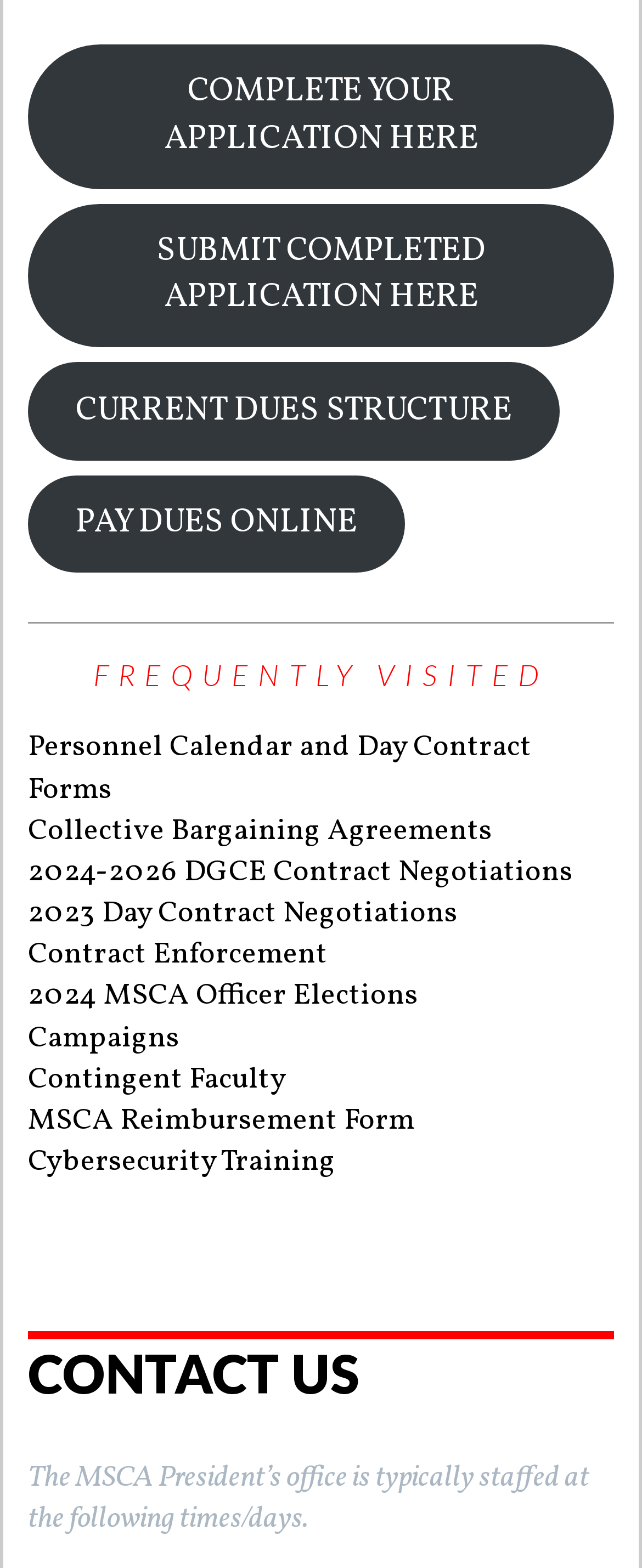How many headings are there on the webpage?
Please give a detailed and elaborate answer to the question based on the image.

I identified two headings on the webpage: 'FREQUENTLY VISITED' and 'CONTACT US'.